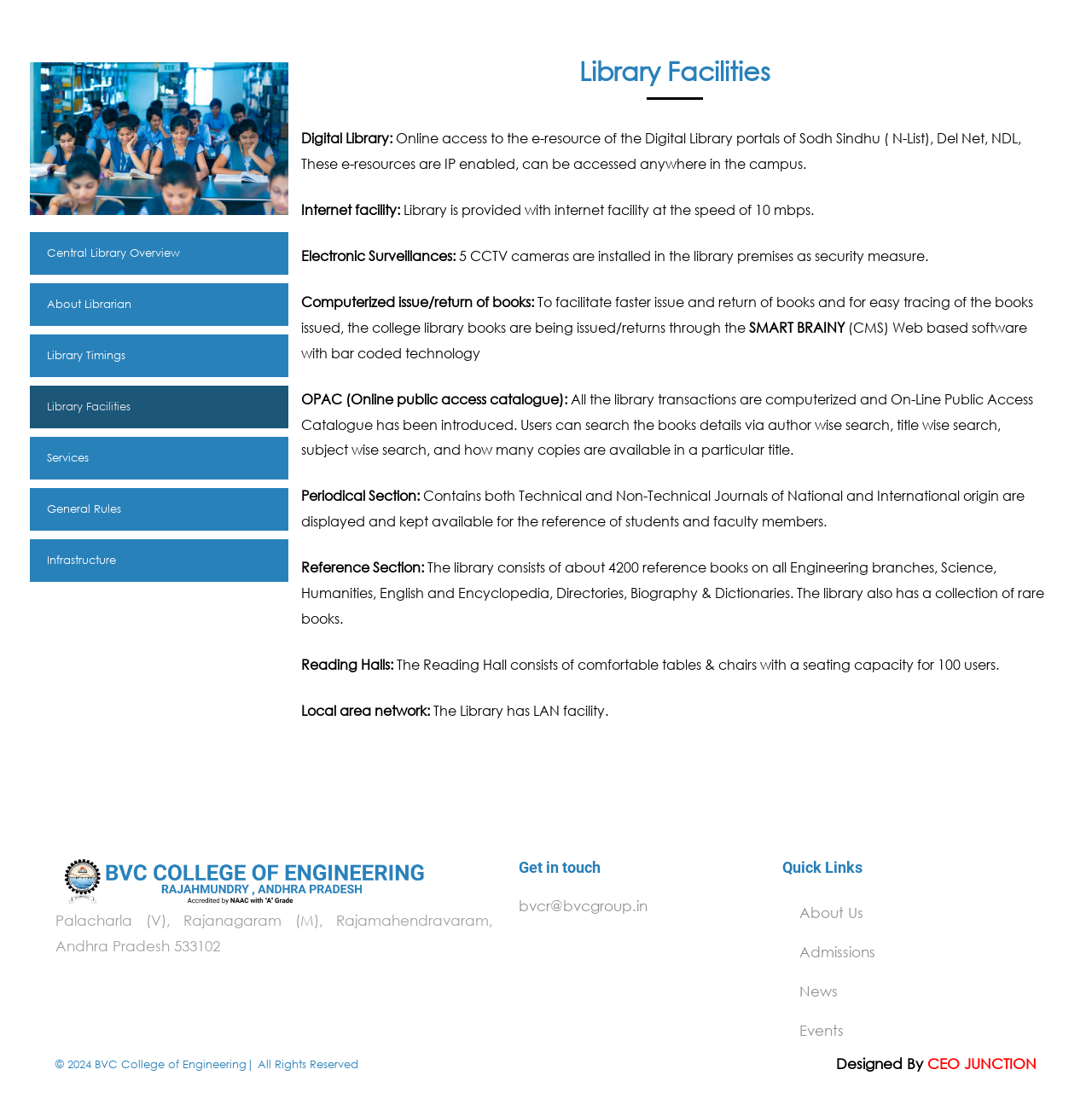Using the webpage screenshot, locate the HTML element that fits the following description and provide its bounding box: "Click to reveal".

None